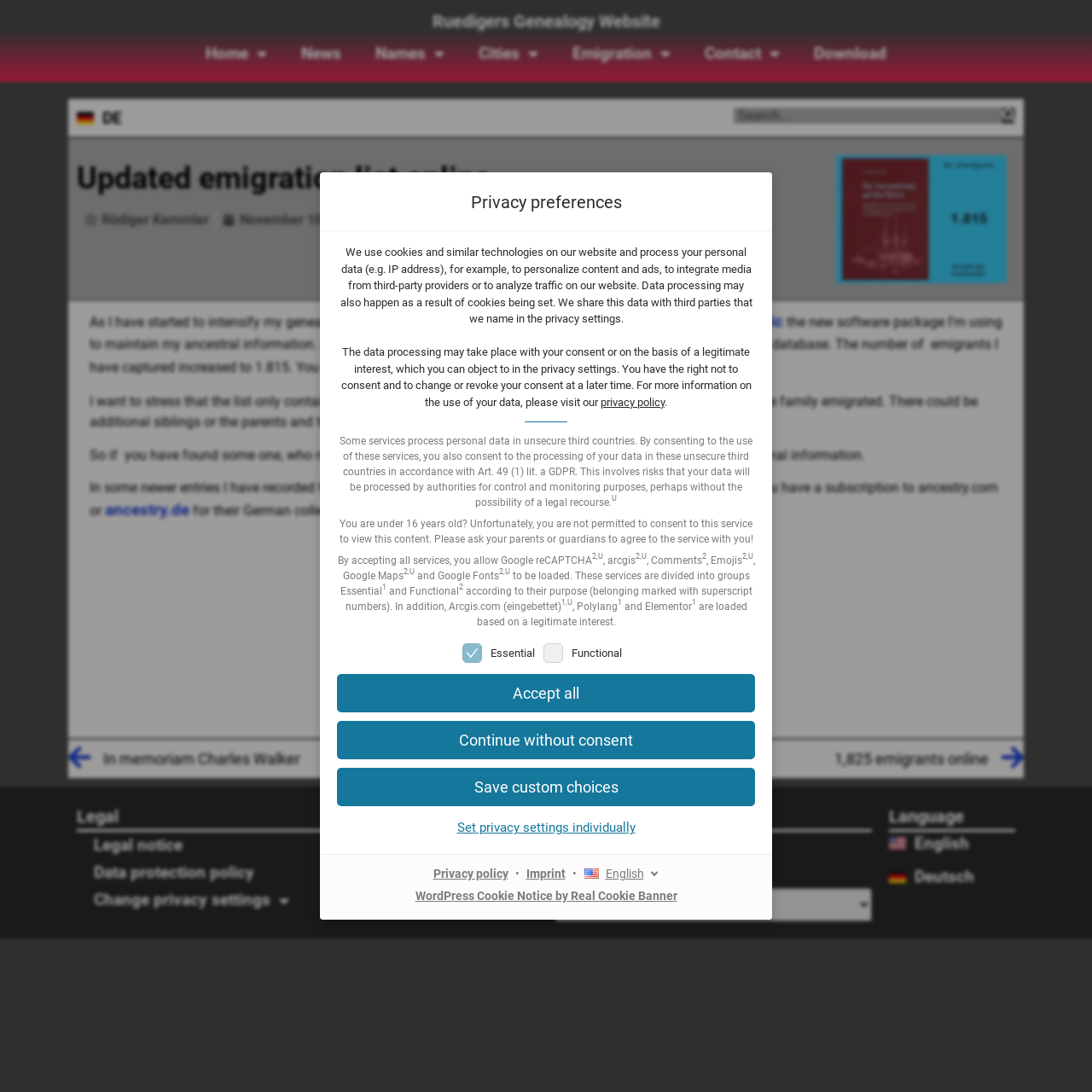Find the bounding box coordinates for the area you need to click to carry out the instruction: "Click the 'privacy policy' link". The coordinates should be four float numbers between 0 and 1, indicated as [left, top, right, bottom].

[0.55, 0.362, 0.609, 0.374]